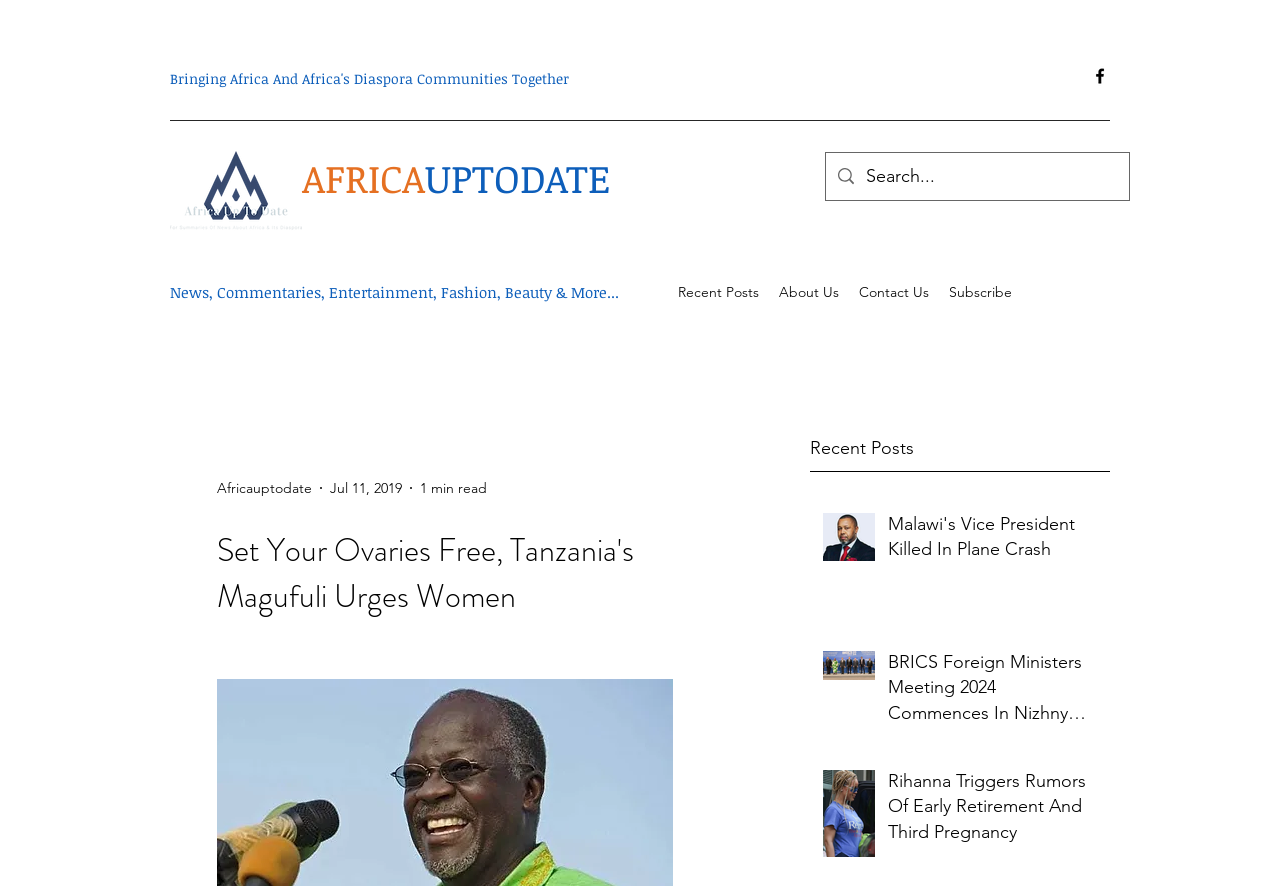Give a one-word or short phrase answer to the question: 
How many minutes does it take to read the main article?

1 min